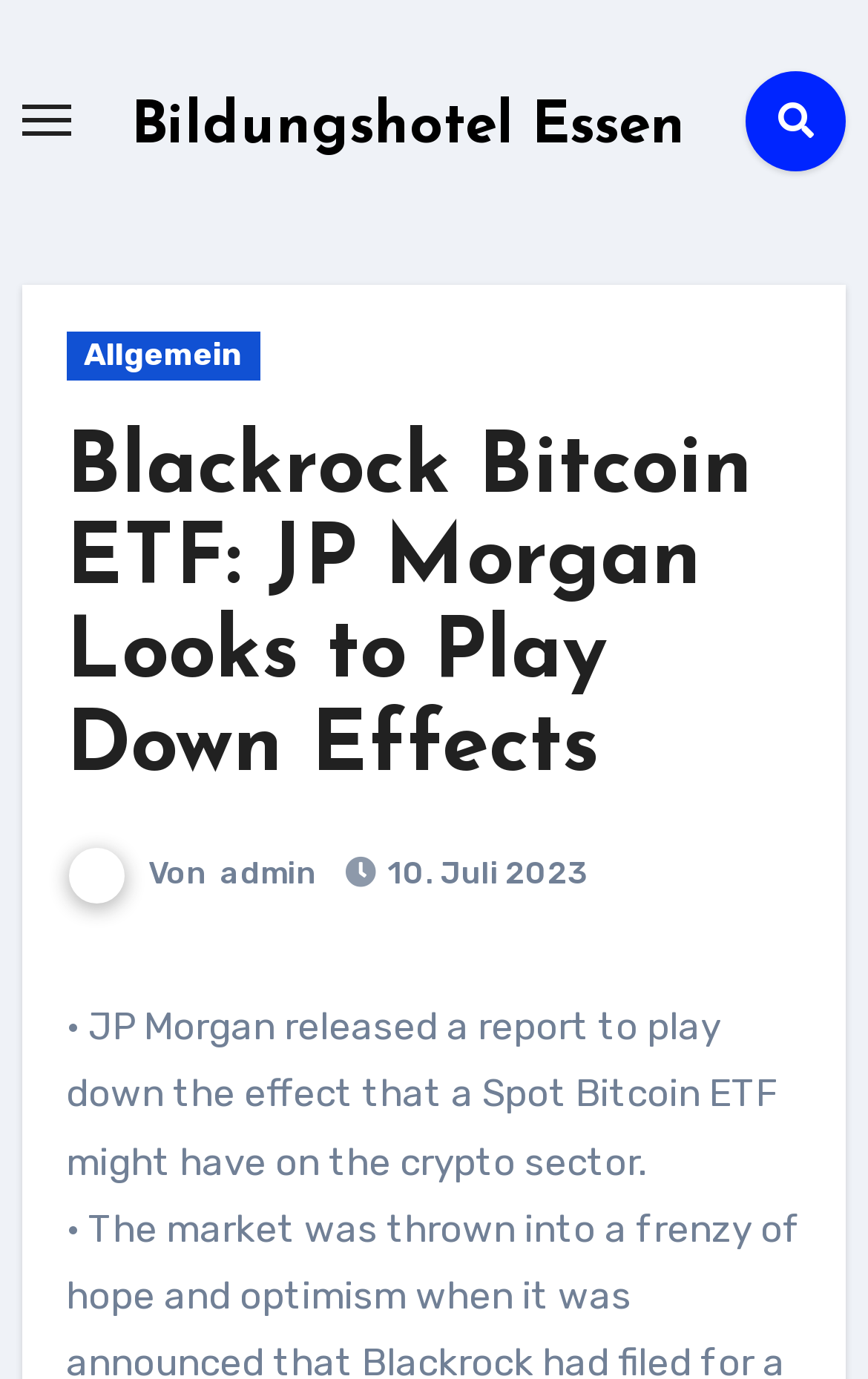Identify and provide the main heading of the webpage.

Blackrock Bitcoin ETF: JP Morgan Looks to Play Down Effects